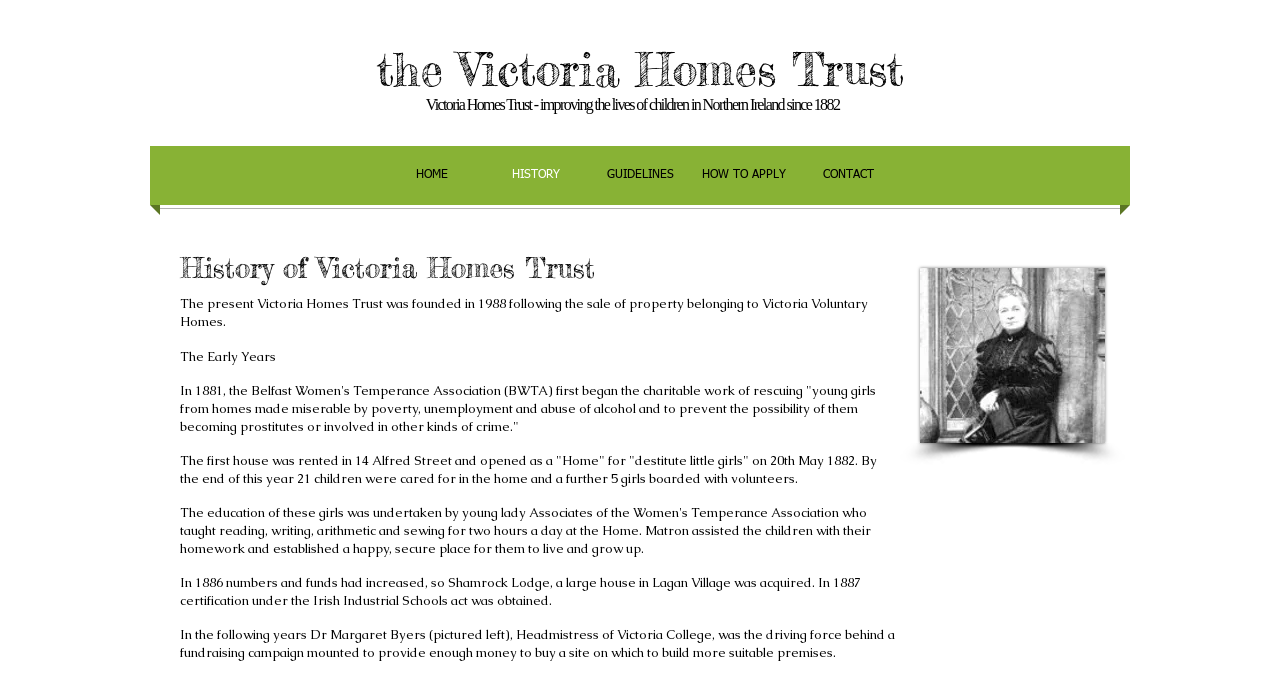What is the name of the act obtained in 1887?
Please answer the question with as much detail as possible using the screenshot.

The question asks for the name of the act obtained in 1887, which can be found in the paragraph 'In 1886 numbers and funds had increased, so Shamrock Lodge, a large house in Lagan Village was acquired. In 1887 certification under the Irish Industrial Schools act was obtained.' The act mentioned is the Irish Industrial Schools act.